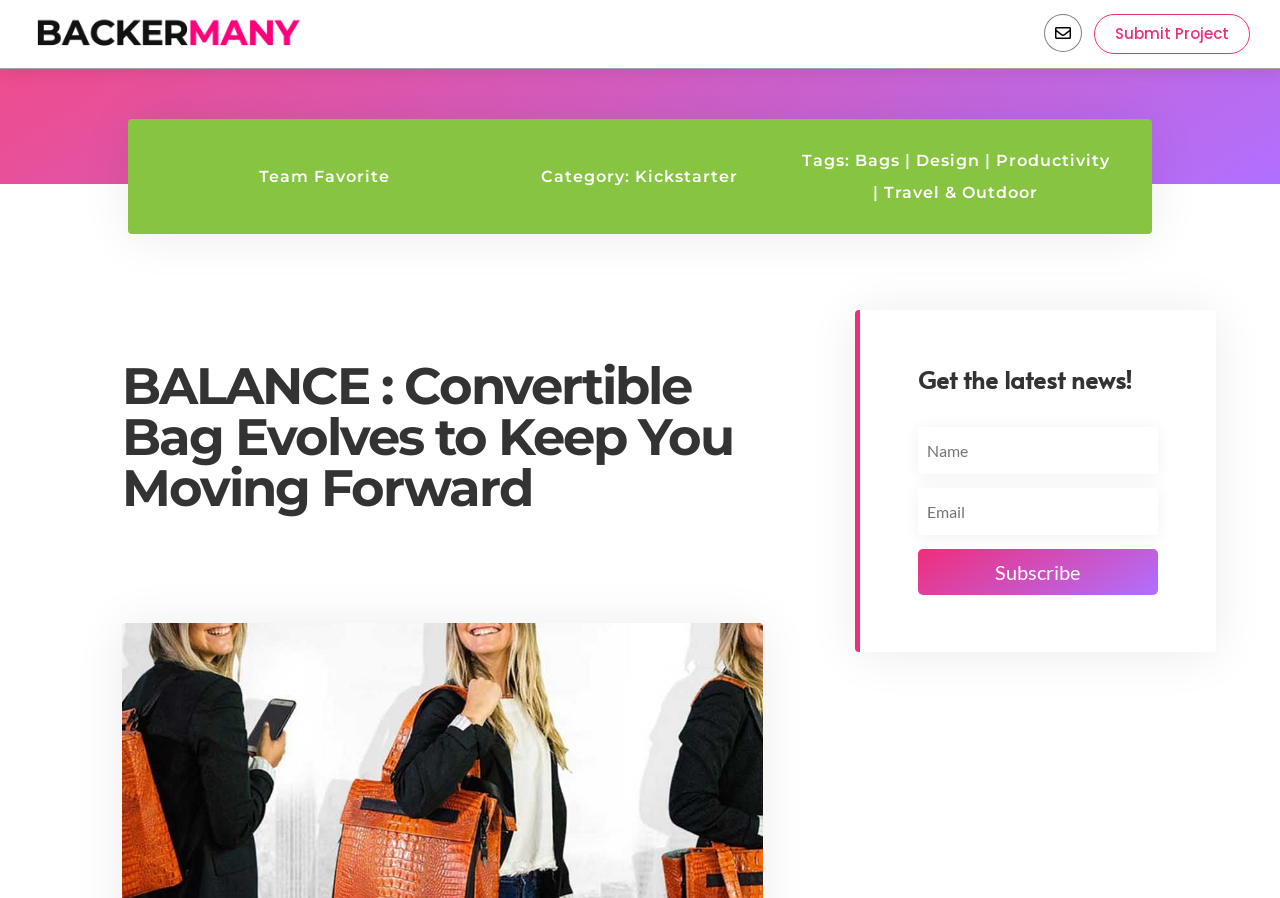Please locate the bounding box coordinates of the element that should be clicked to achieve the given instruction: "View Kickstarter projects".

[0.496, 0.186, 0.577, 0.207]